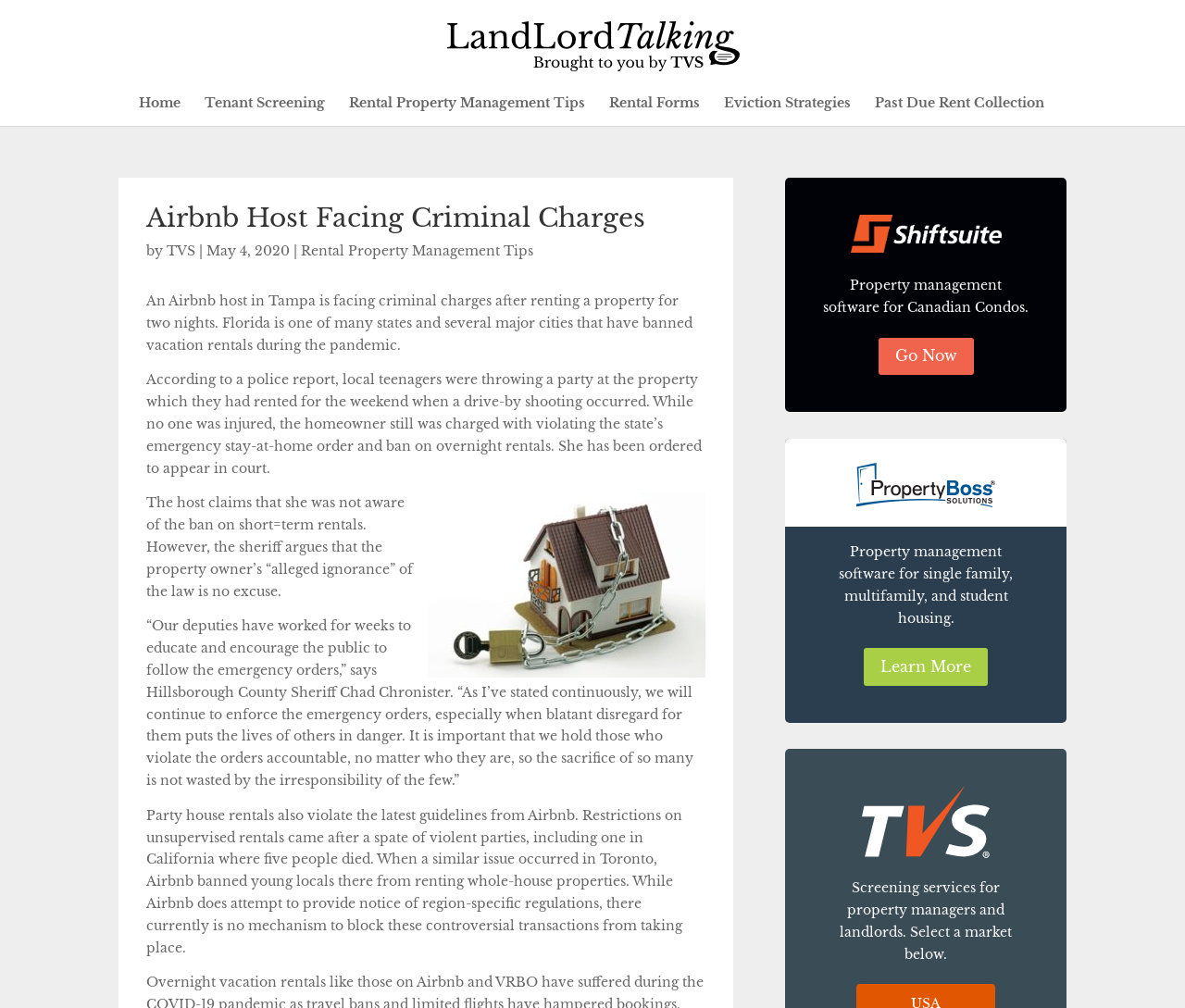Using the given description, provide the bounding box coordinates formatted as (top-left x, top-left y, bottom-right x, bottom-right y), with all values being floating point numbers between 0 and 1. Description: Rental Property Management Tips

[0.295, 0.096, 0.494, 0.125]